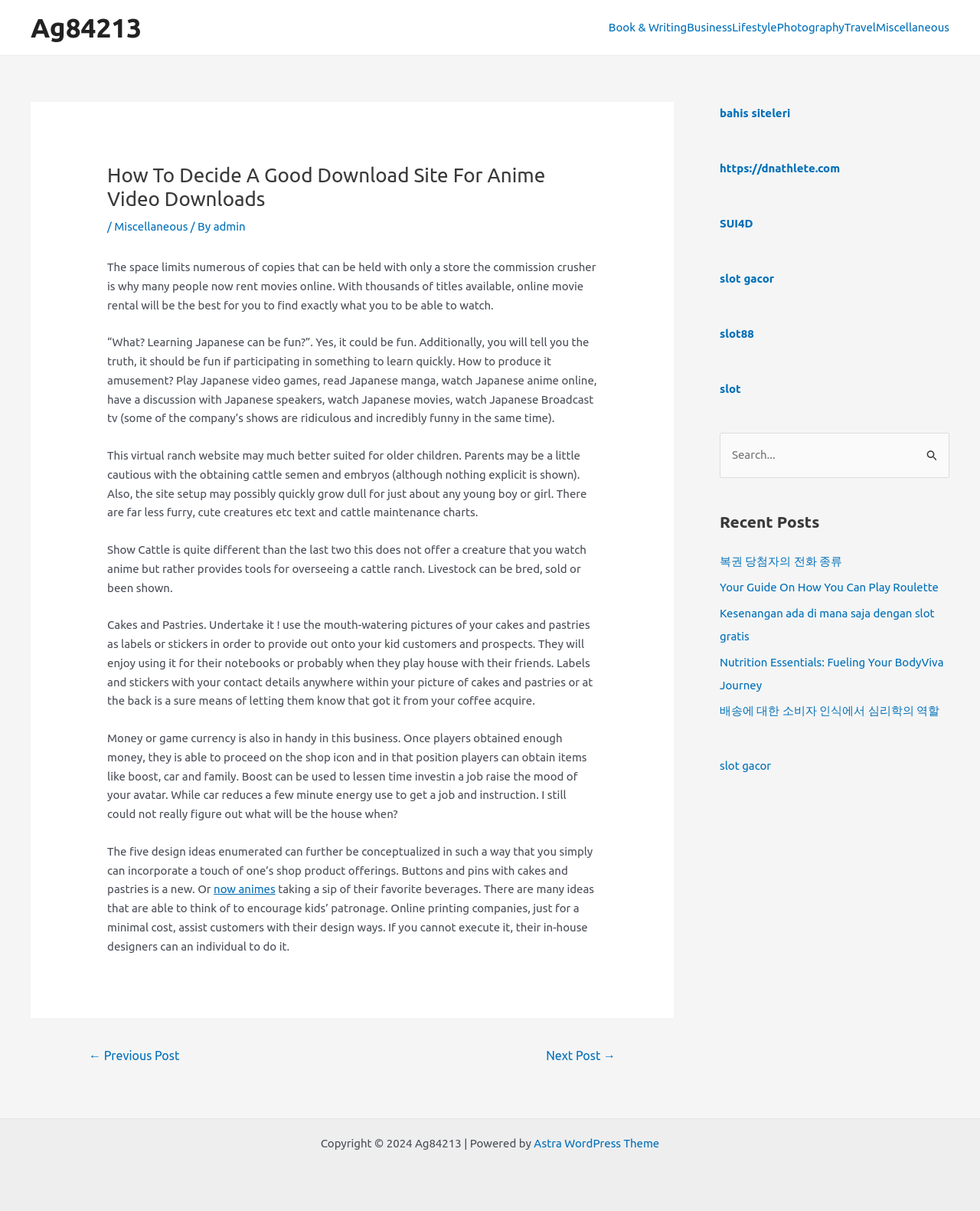Please determine the bounding box coordinates for the element with the description: "parent_node: Search for: value="Search"".

[0.934, 0.357, 0.969, 0.383]